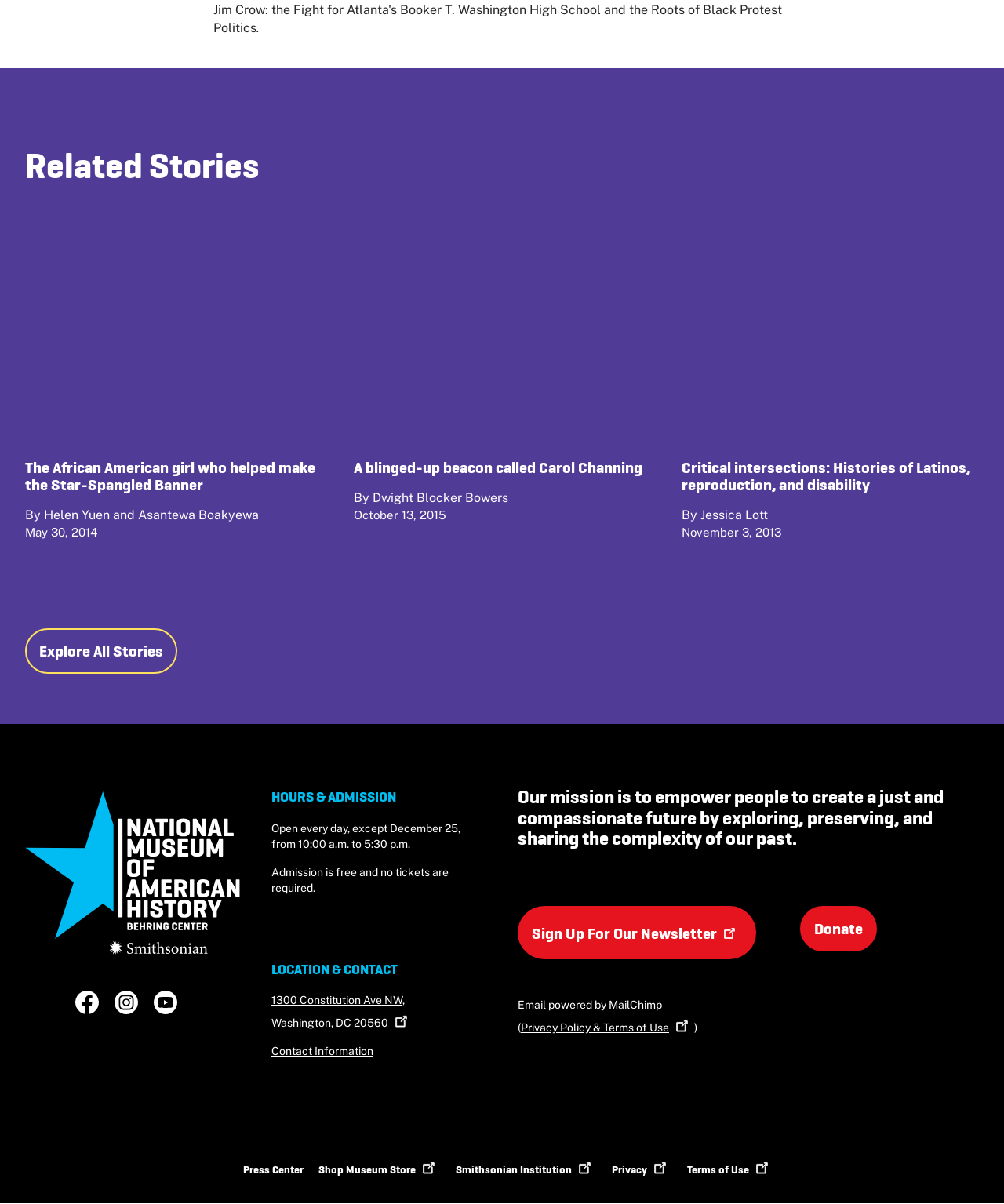Highlight the bounding box coordinates of the region I should click on to meet the following instruction: "Visit the 'National Museum of American History' website".

[0.025, 0.654, 0.239, 0.797]